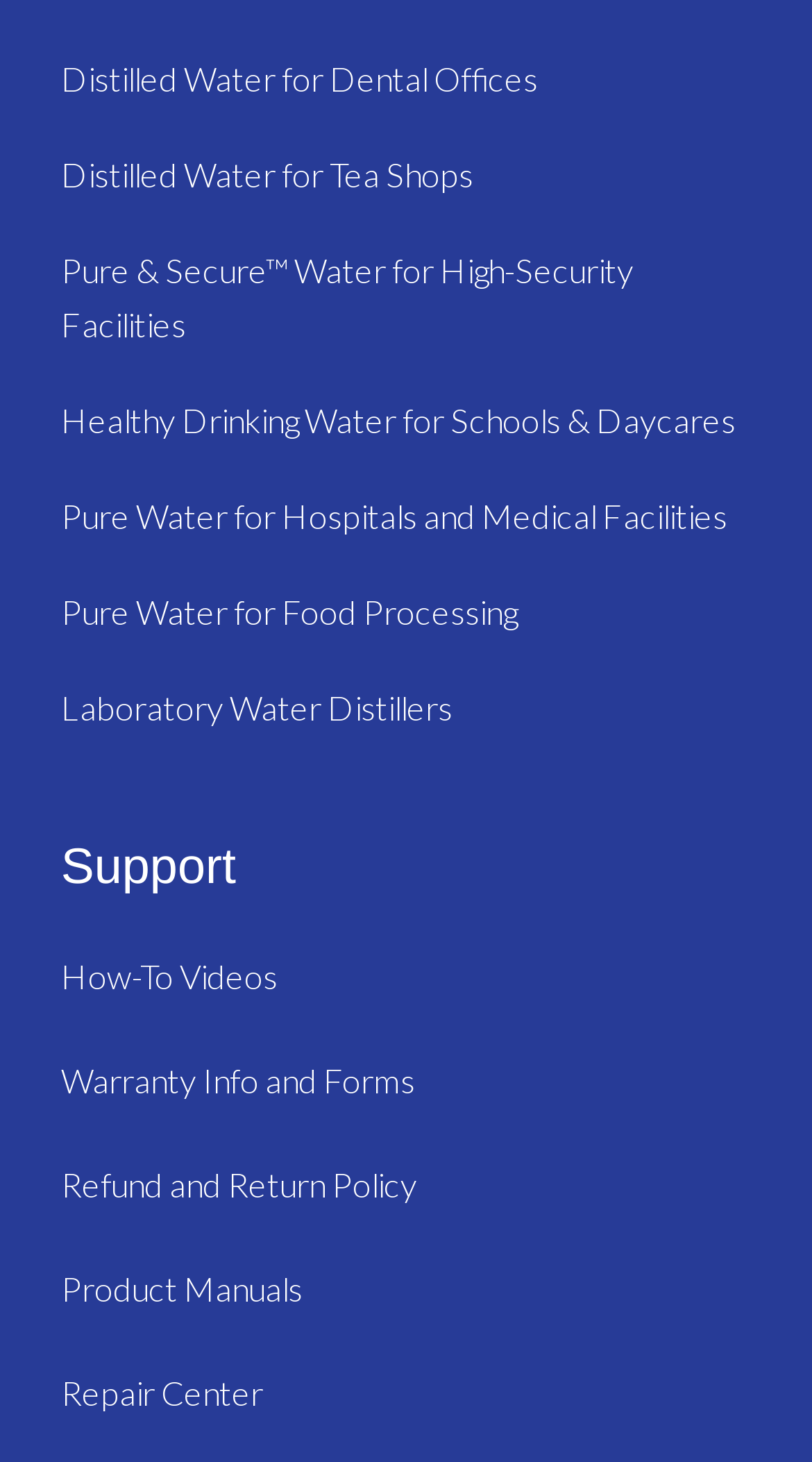Using the provided description Distilled Water for Tea Shops, find the bounding box coordinates for the UI element. Provide the coordinates in (top-left x, top-left y, bottom-right x, bottom-right y) format, ensuring all values are between 0 and 1.

[0.075, 0.106, 0.583, 0.133]